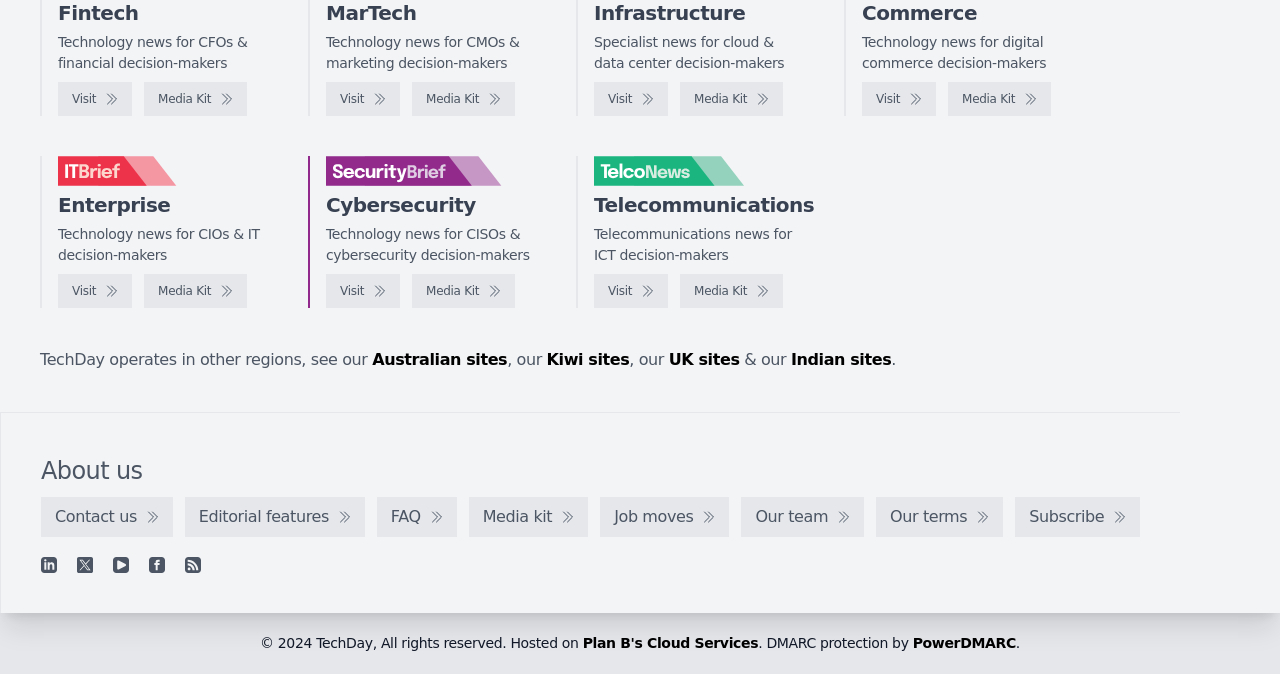Locate the bounding box coordinates of the clickable part needed for the task: "Contact us".

[0.032, 0.738, 0.135, 0.797]